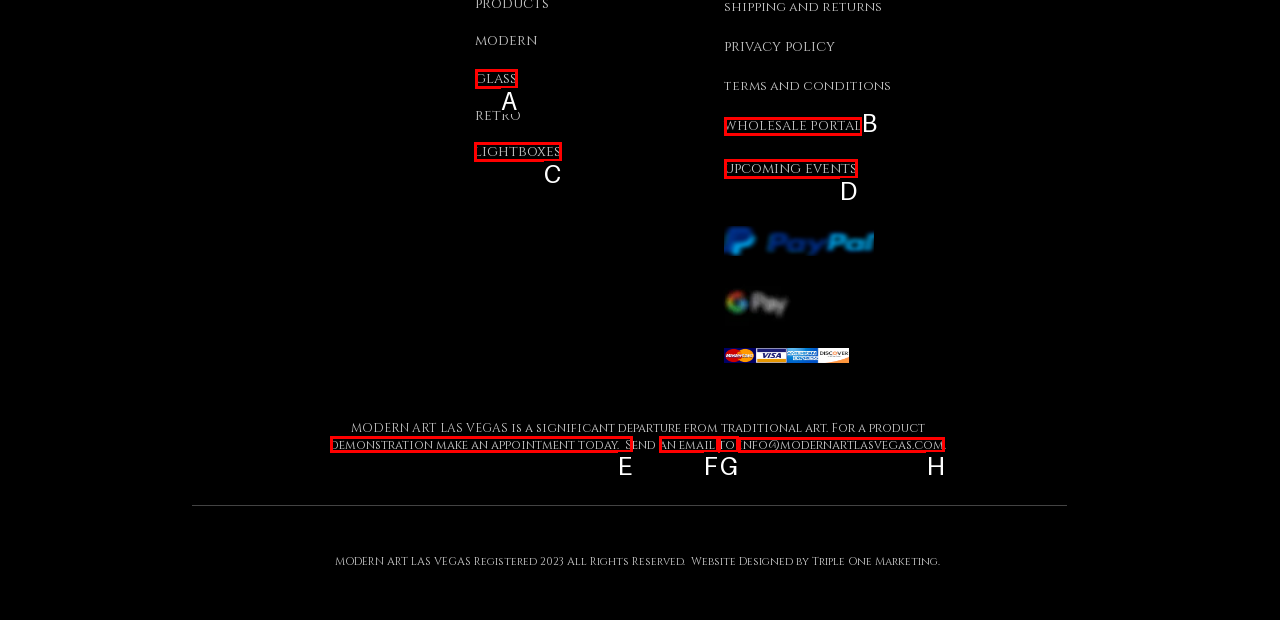What letter corresponds to the UI element to complete this task: Leave a comment
Answer directly with the letter.

None